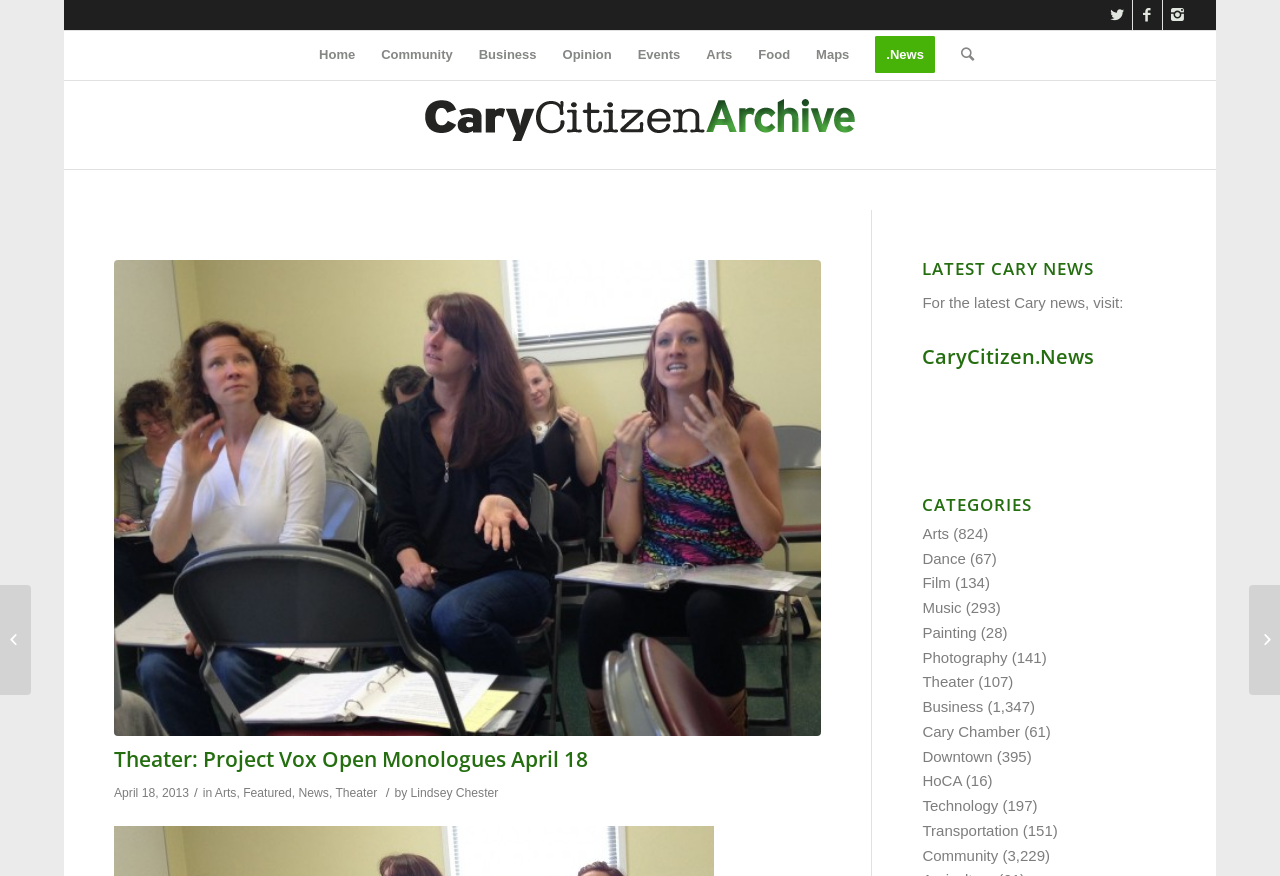What is the name of the author of the news 'Theater: Project Vox Open Monologues April 18'?
Can you give a detailed and elaborate answer to the question?

I found the answer by looking at the link 'Lindsey Chester' near the news title 'Theater: Project Vox Open Monologues April 18'.